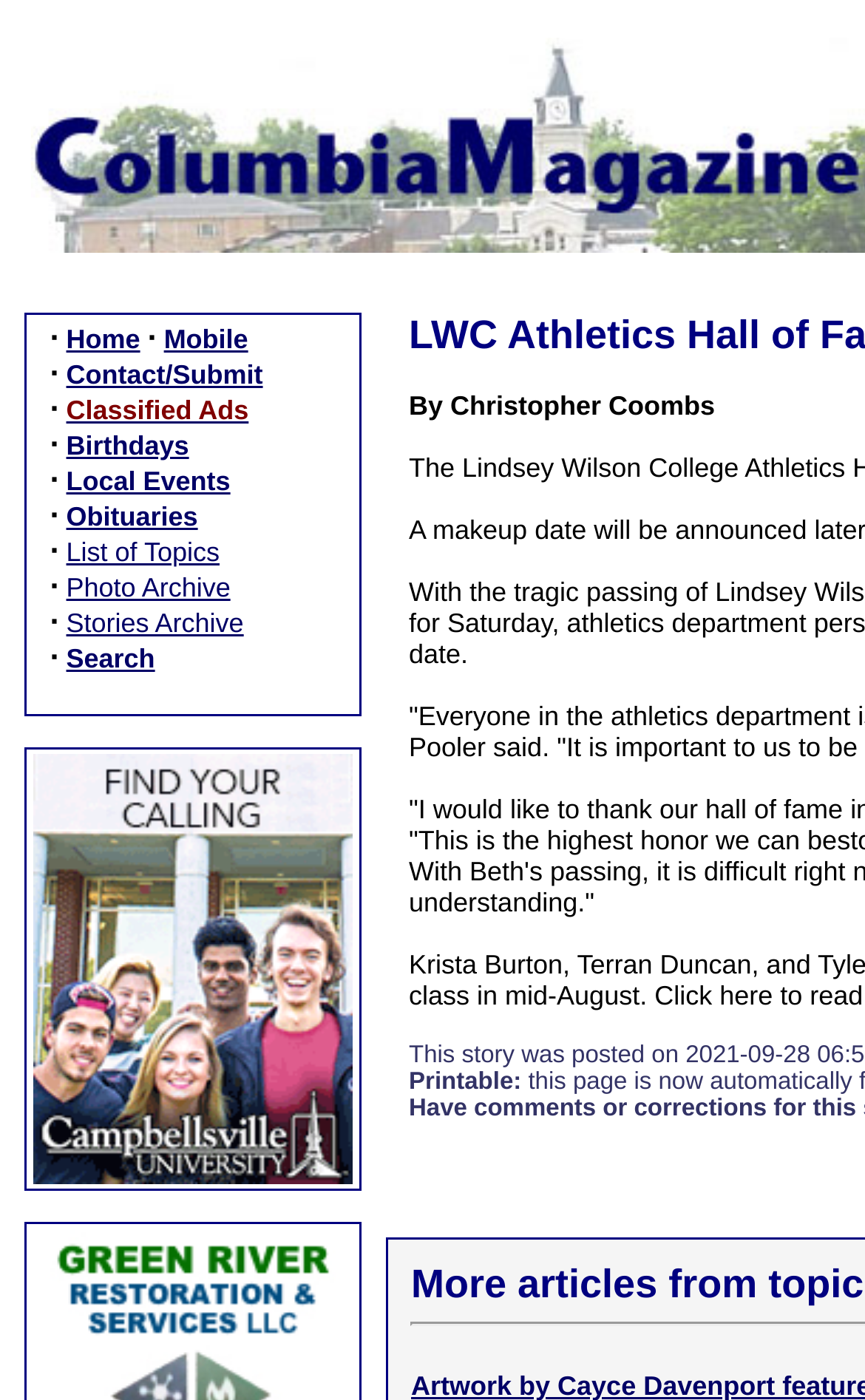What is the layout of the top navigation bar?
Answer the question based on the image using a single word or a brief phrase.

Table